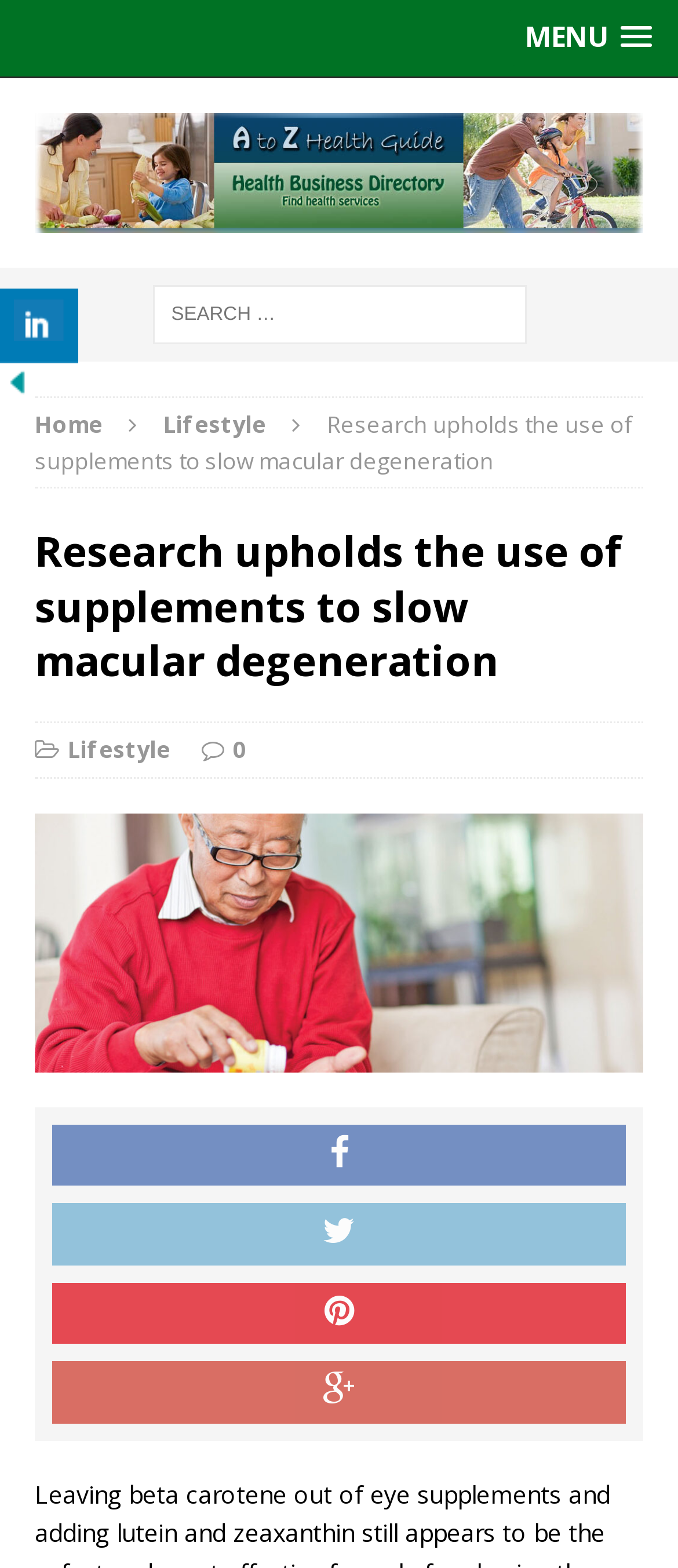What is the purpose of the social media links?
Look at the image and provide a short answer using one word or a phrase.

Share content with friends